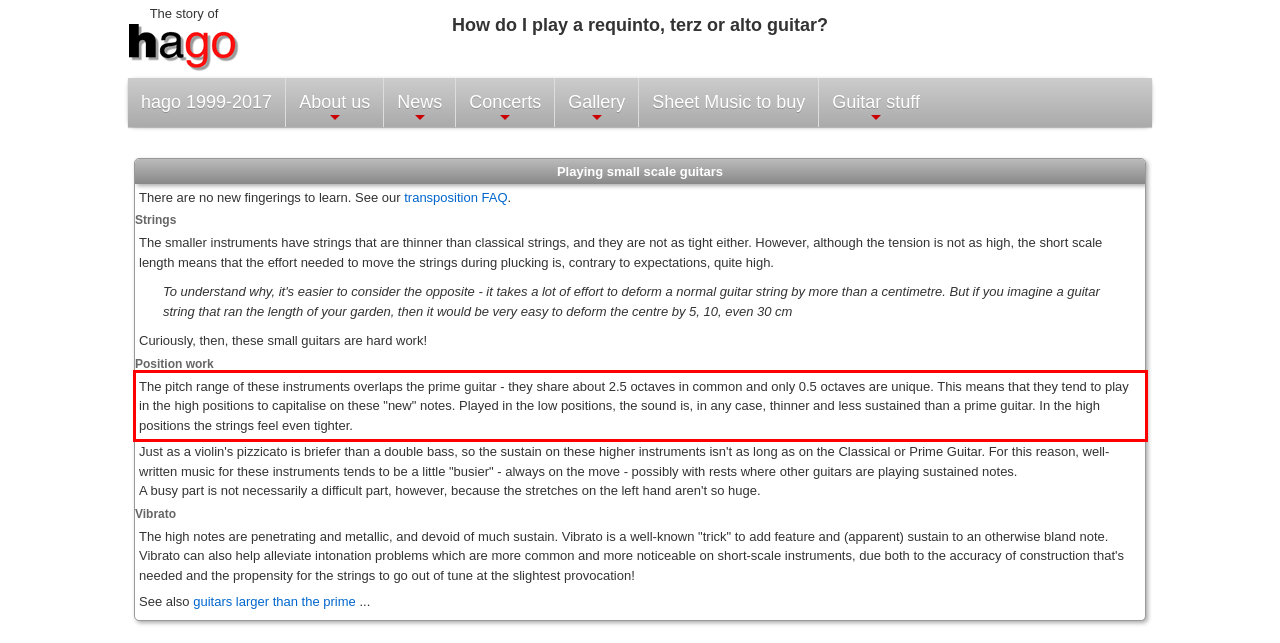Using the provided screenshot of a webpage, recognize the text inside the red rectangle bounding box by performing OCR.

The pitch range of these instruments overlaps the prime guitar - they share about 2.5 octaves in common and only 0.5 octaves are unique. This means that they tend to play in the high positions to capitalise on these "new" notes. Played in the low positions, the sound is, in any case, thinner and less sustained than a prime guitar. In the high positions the strings feel even tighter.